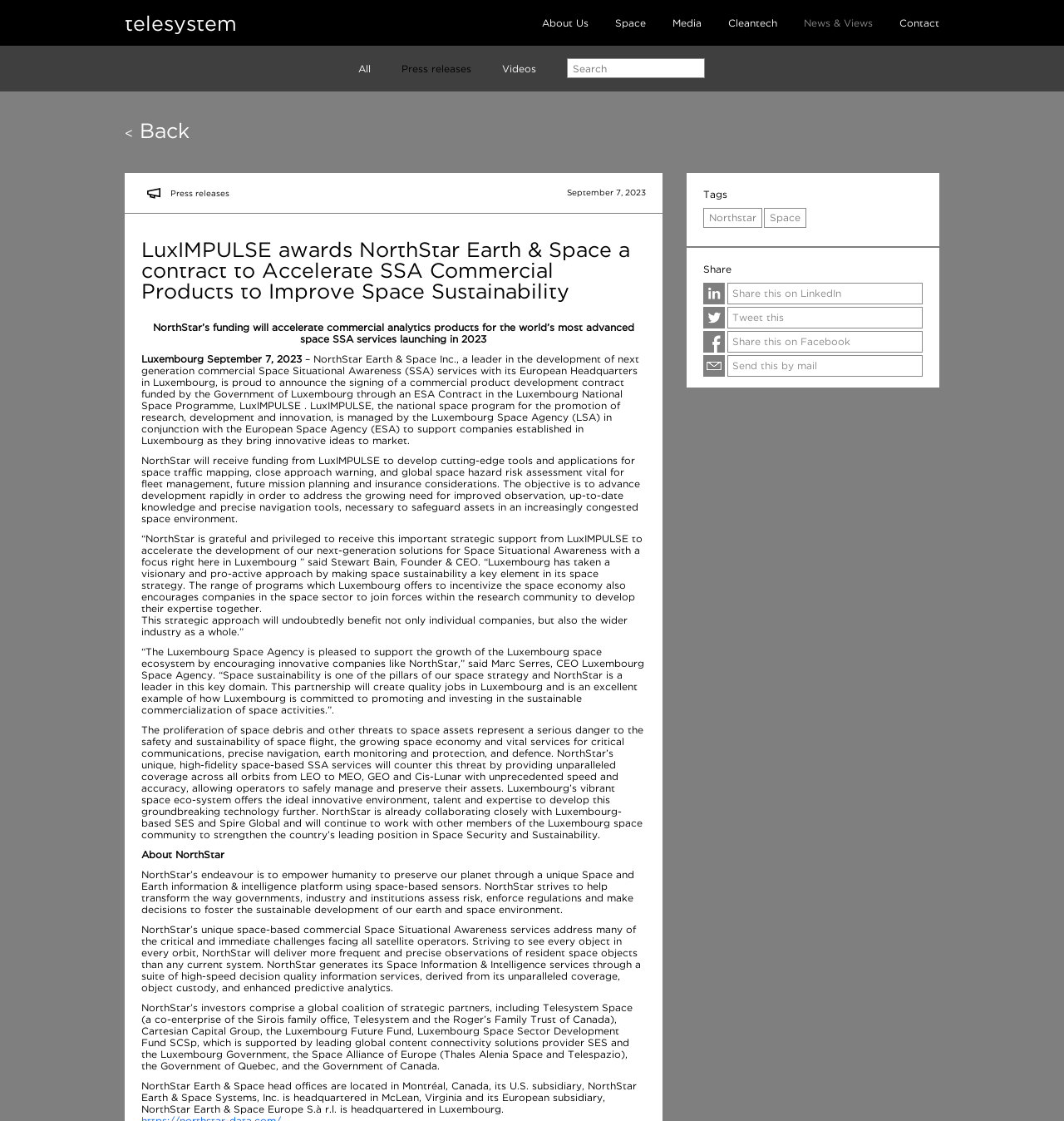Find the bounding box coordinates for the element that must be clicked to complete the instruction: "Search for something". The coordinates should be four float numbers between 0 and 1, indicated as [left, top, right, bottom].

[0.532, 0.052, 0.662, 0.07]